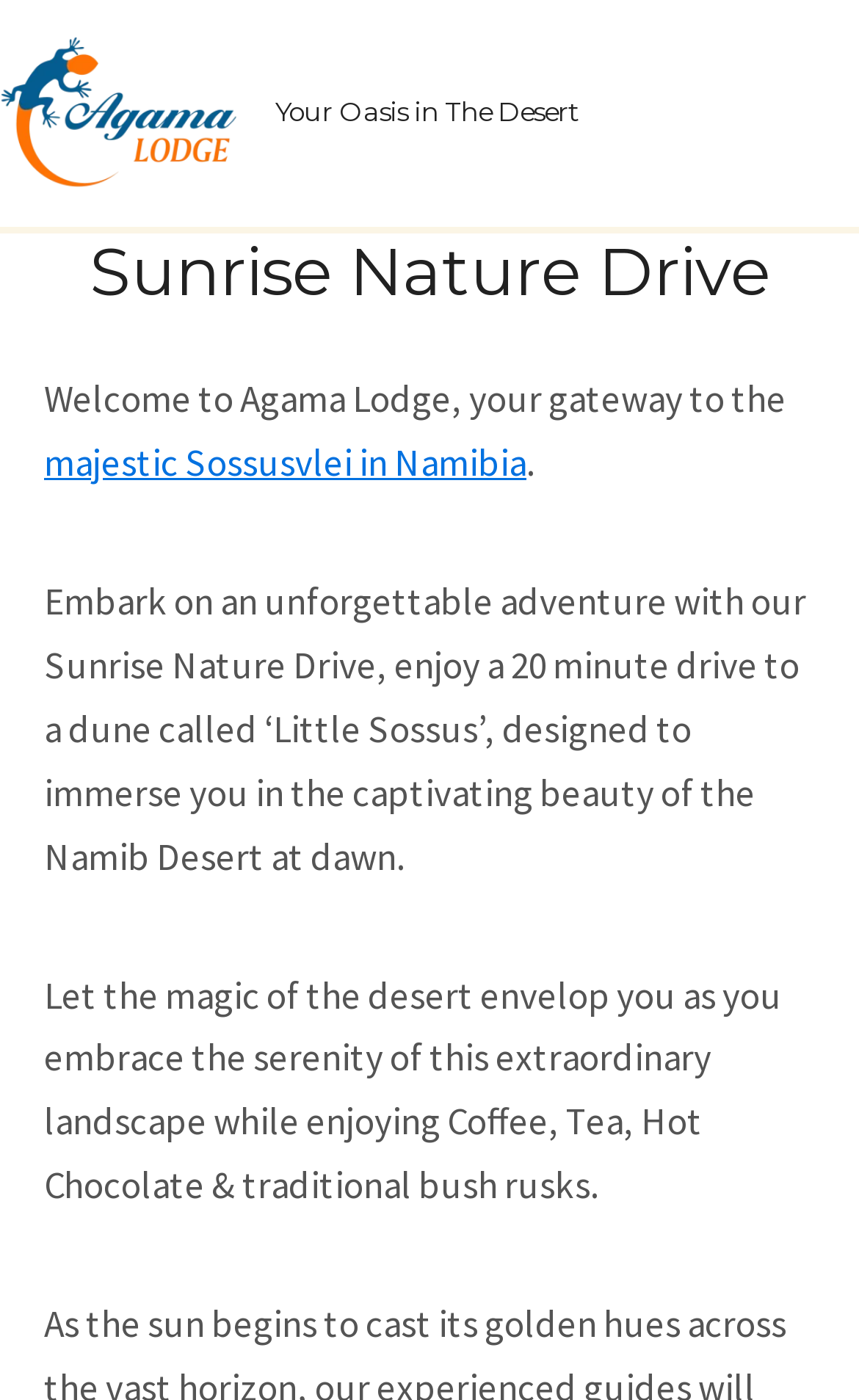Carefully examine the image and provide an in-depth answer to the question: What is the duration of the Sunrise Nature Drive?

The duration of the Sunrise Nature Drive can be found in the text 'Embark on an unforgettable adventure with our Sunrise Nature Drive, enjoy a 20 minute drive to a dune called ‘Little Sossus’, designed to immerse you in the captivating beauty of the Namib Desert at dawn.' which is located in the main content section of the webpage.